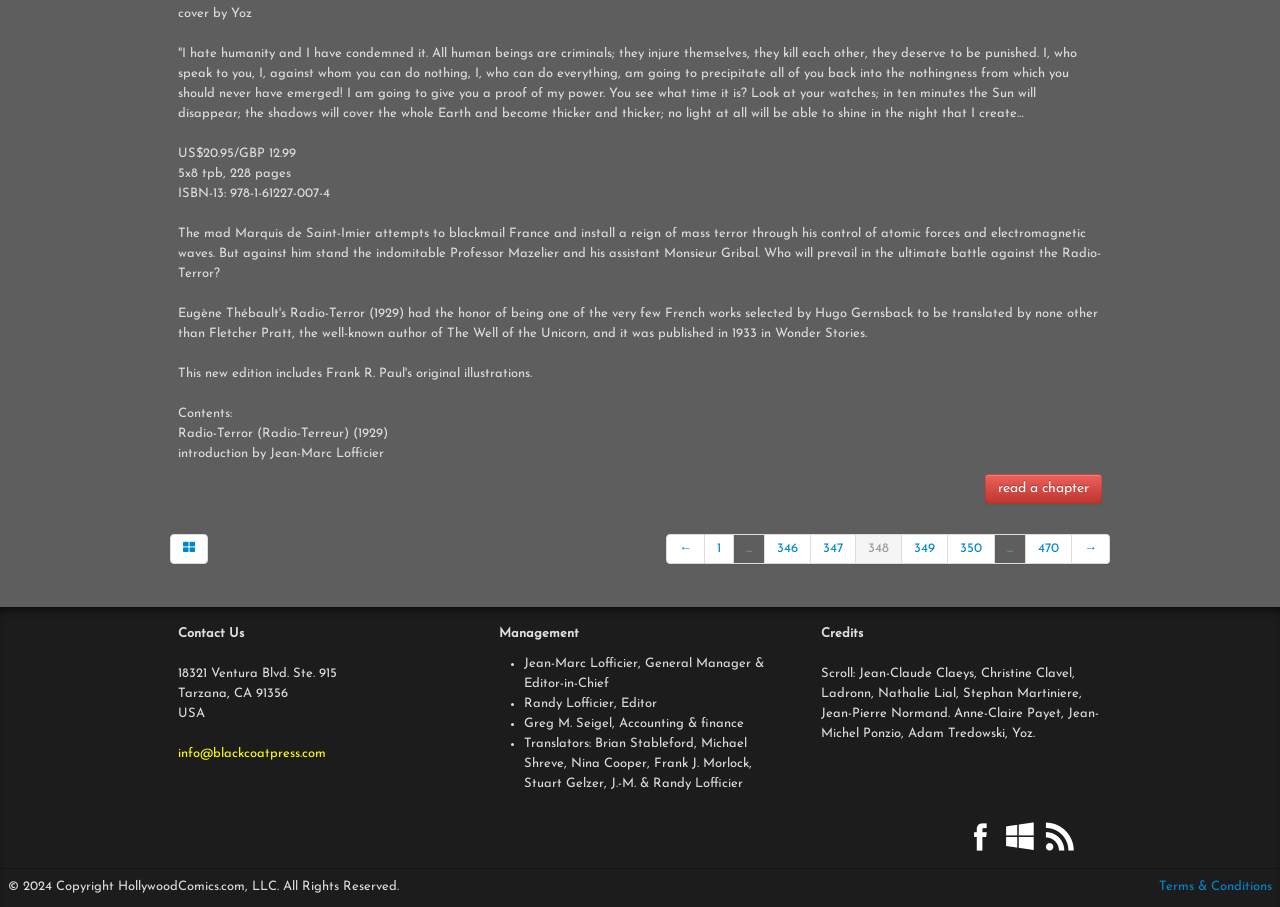Given the description "Terms & Conditions", determine the bounding box of the corresponding UI element.

[0.905, 0.97, 0.994, 0.985]